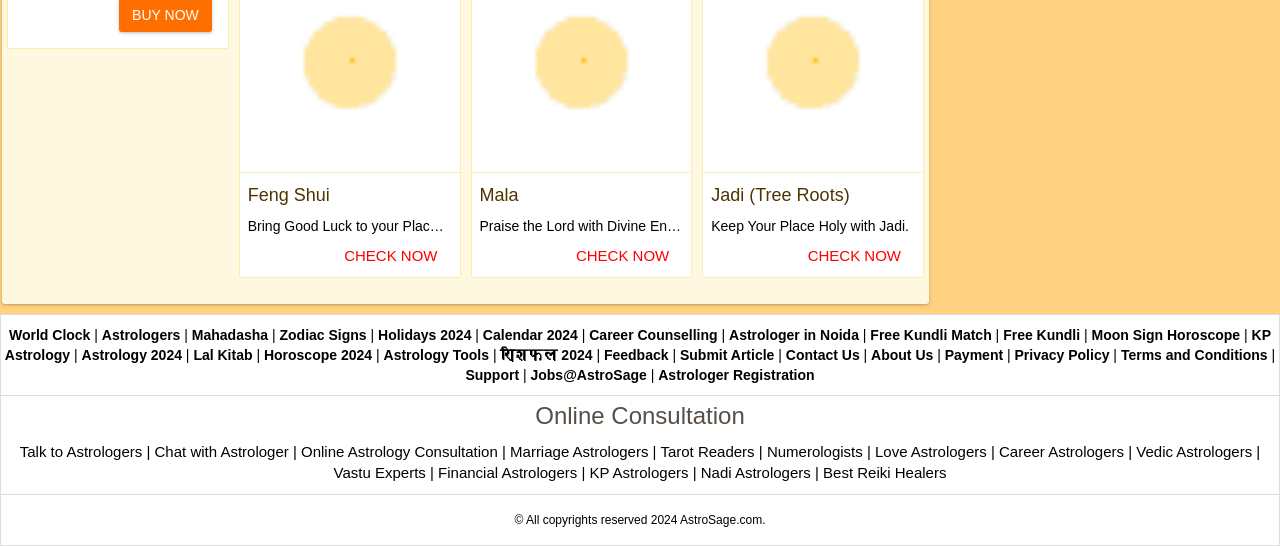Please predict the bounding box coordinates (top-left x, top-left y, bottom-right x, bottom-right y) for the UI element in the screenshot that fits the description: September 6, 2022September 6, 2022

None